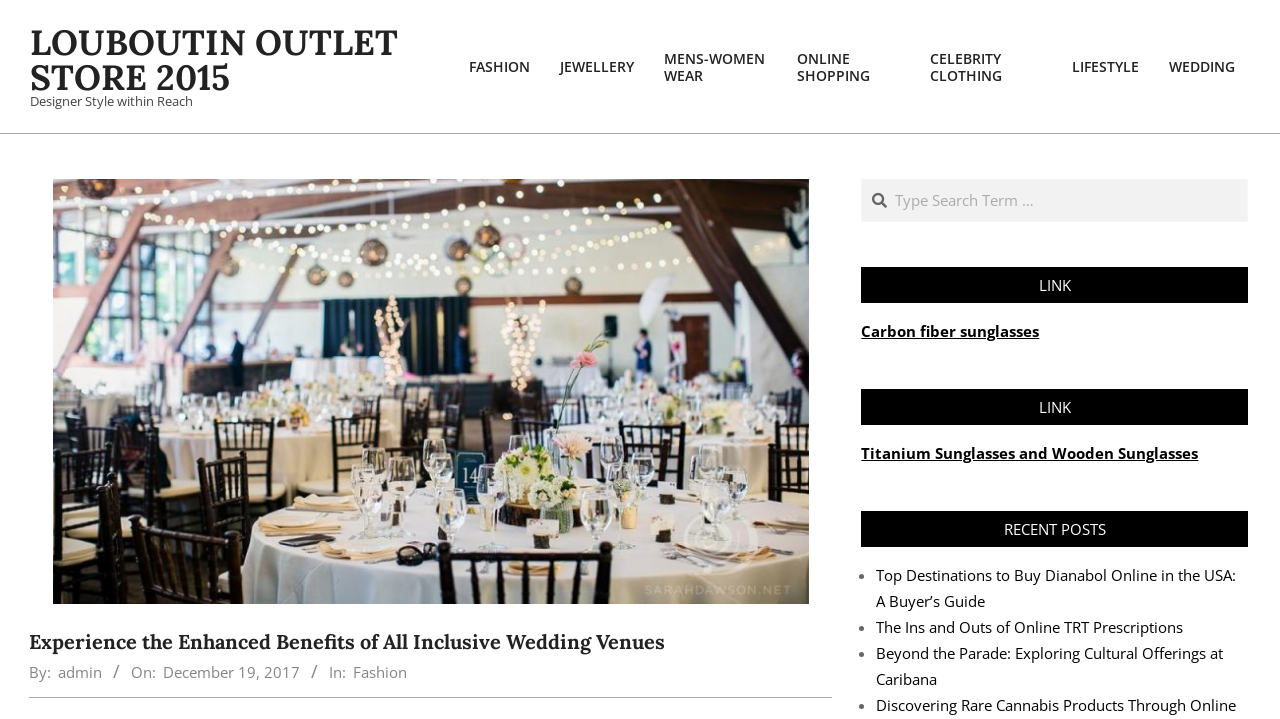Please specify the bounding box coordinates of the clickable region to carry out the following instruction: "Search for something". The coordinates should be four float numbers between 0 and 1, in the format [left, top, right, bottom].

[0.674, 0.25, 0.974, 0.307]